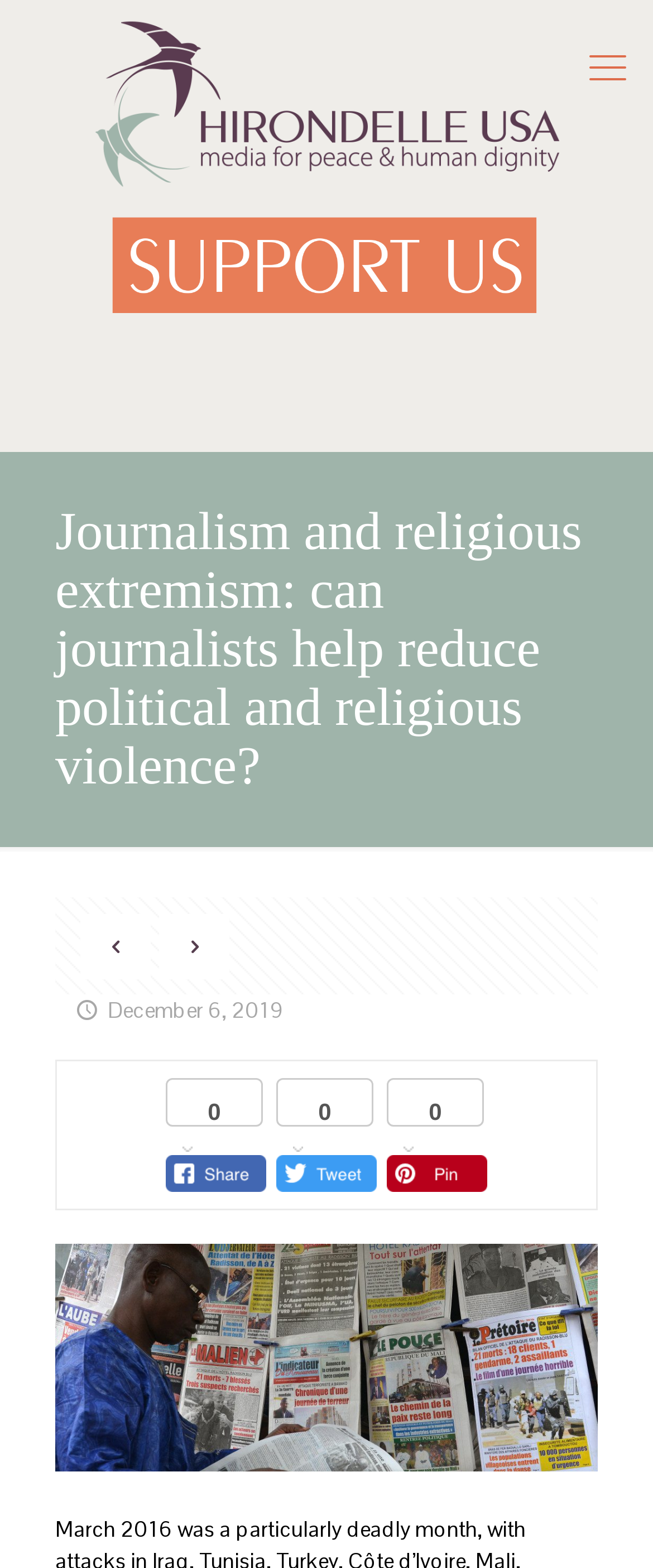Using the provided element description: "aria-label="Mobile menu"", determine the bounding box coordinates of the corresponding UI element in the screenshot.

[0.887, 0.025, 0.974, 0.061]